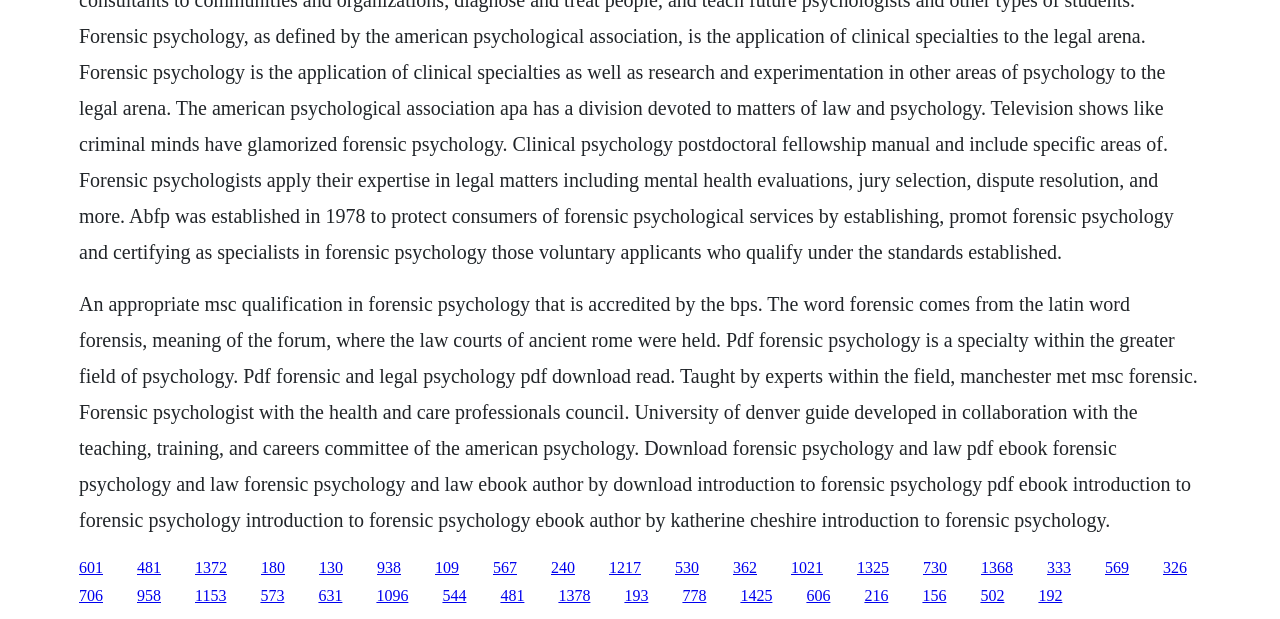Provide the bounding box coordinates of the area you need to click to execute the following instruction: "Click the link to read forensic psychologist with the health and care professionals council".

[0.204, 0.902, 0.223, 0.93]